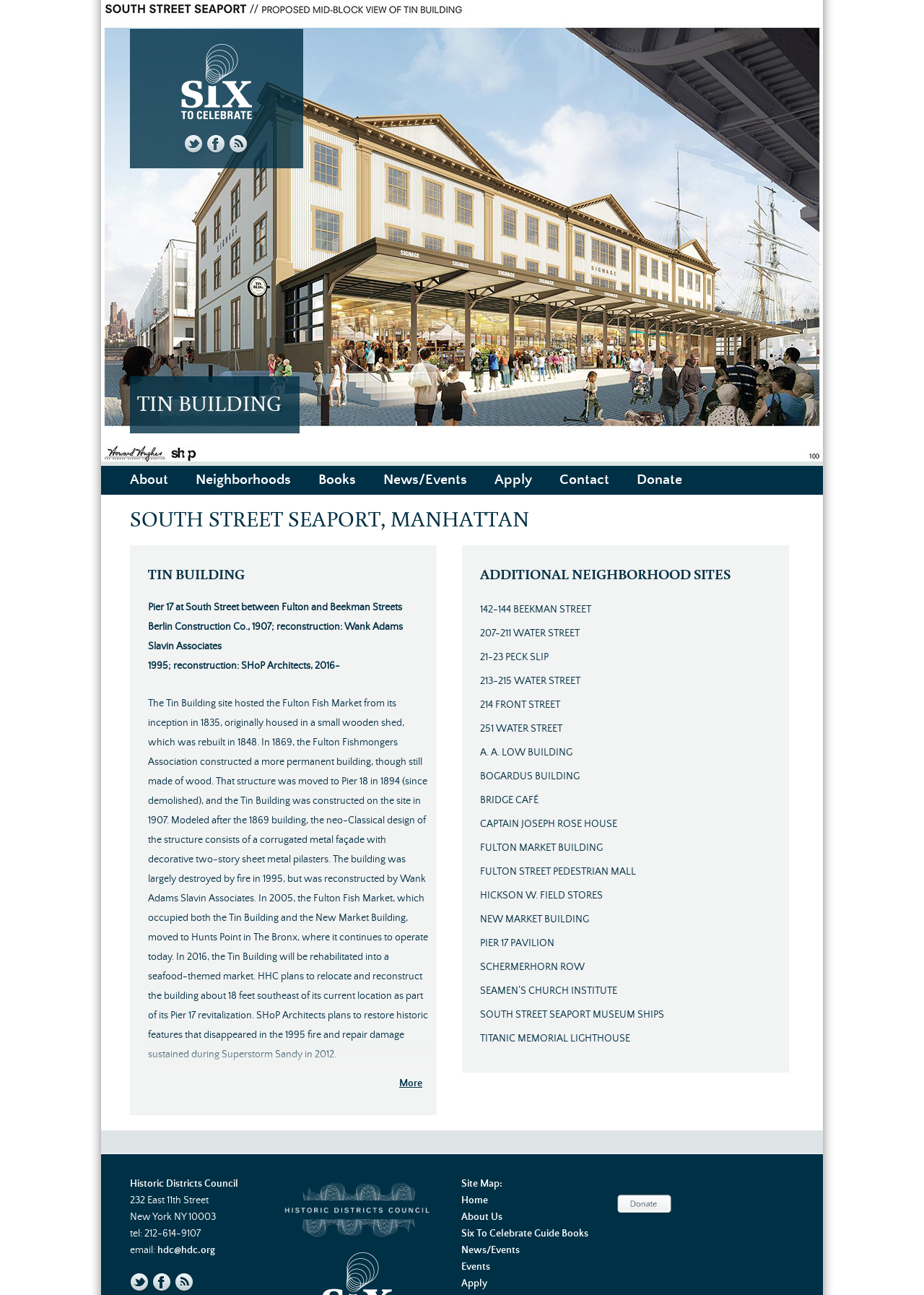Where is the Tin Building located?
Please answer the question as detailed as possible.

The webpage has a heading 'SOUTH STREET SEAPORT, MANHATTAN' and a static text 'Pier 17 at South Street between Fulton and Beekman Streets' which suggests that the Tin Building is located in South Street Seaport, Manhattan.